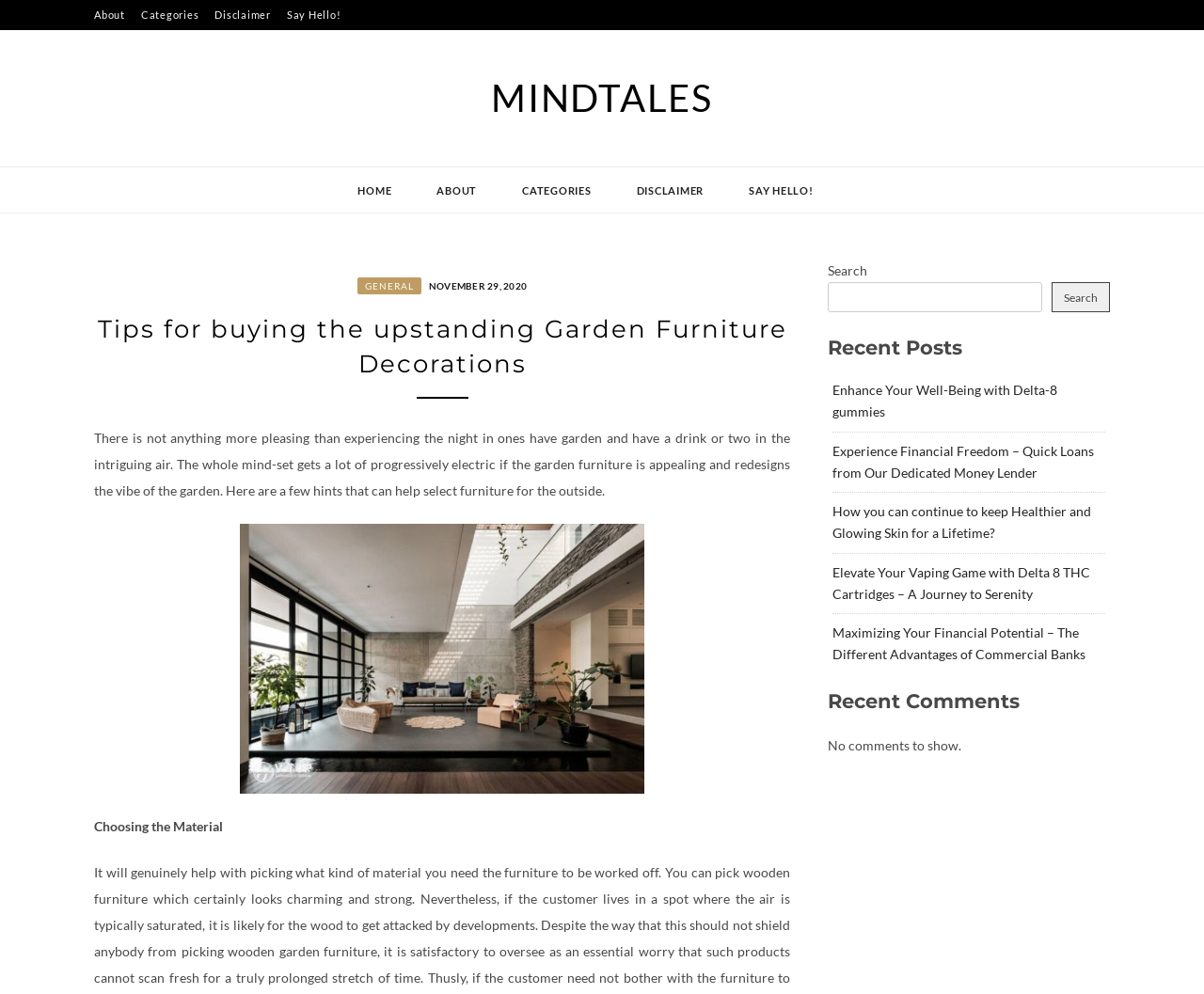Specify the bounding box coordinates of the area to click in order to execute this command: 'Read the 'Tips for buying the upstanding Garden Furniture Decorations' article'. The coordinates should consist of four float numbers ranging from 0 to 1, and should be formatted as [left, top, right, bottom].

[0.078, 0.314, 0.656, 0.383]